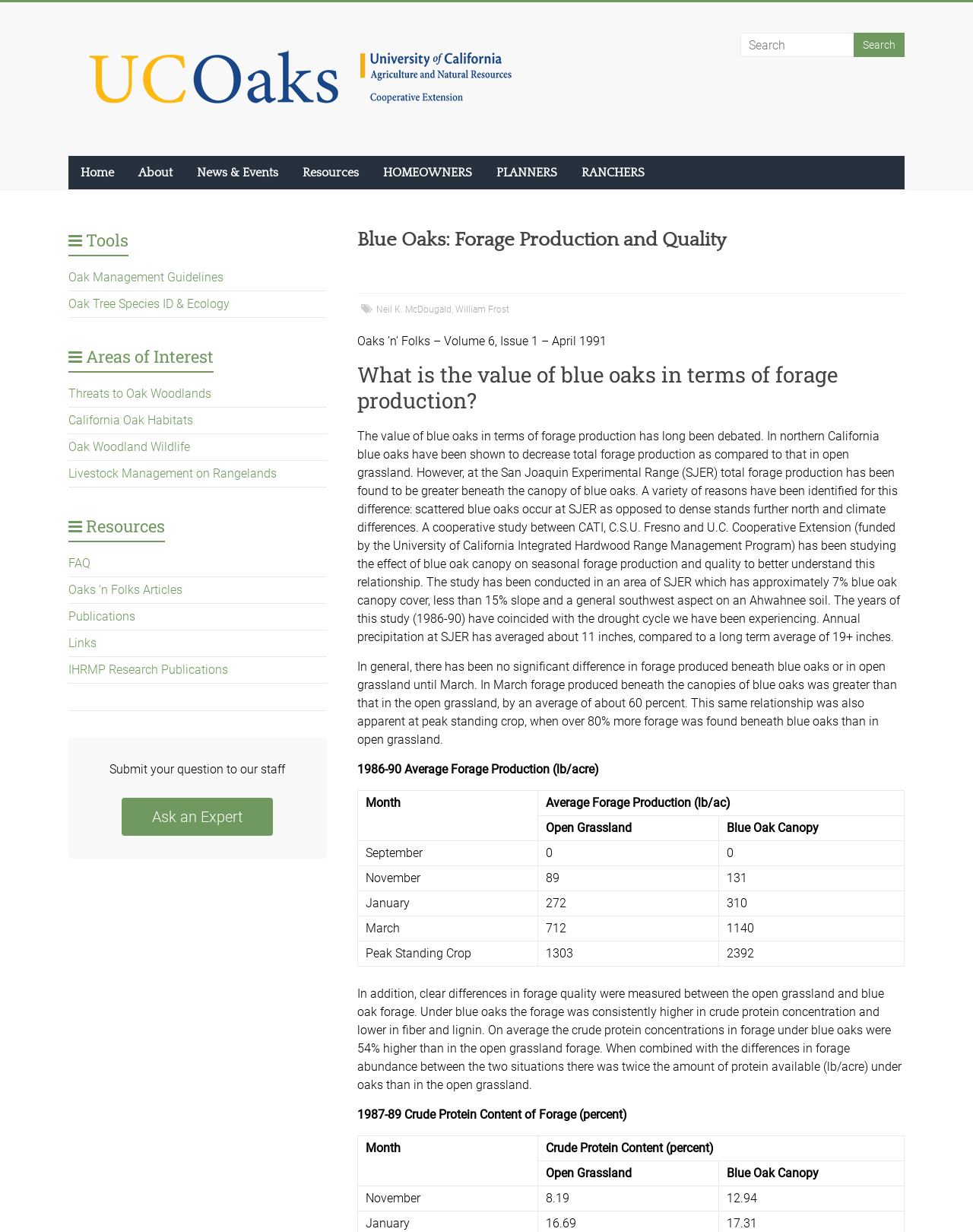Can you identify the bounding box coordinates of the clickable region needed to carry out this instruction: 'Click the SMEC CO.,LTD link'? The coordinates should be four float numbers within the range of 0 to 1, stated as [left, top, right, bottom].

None